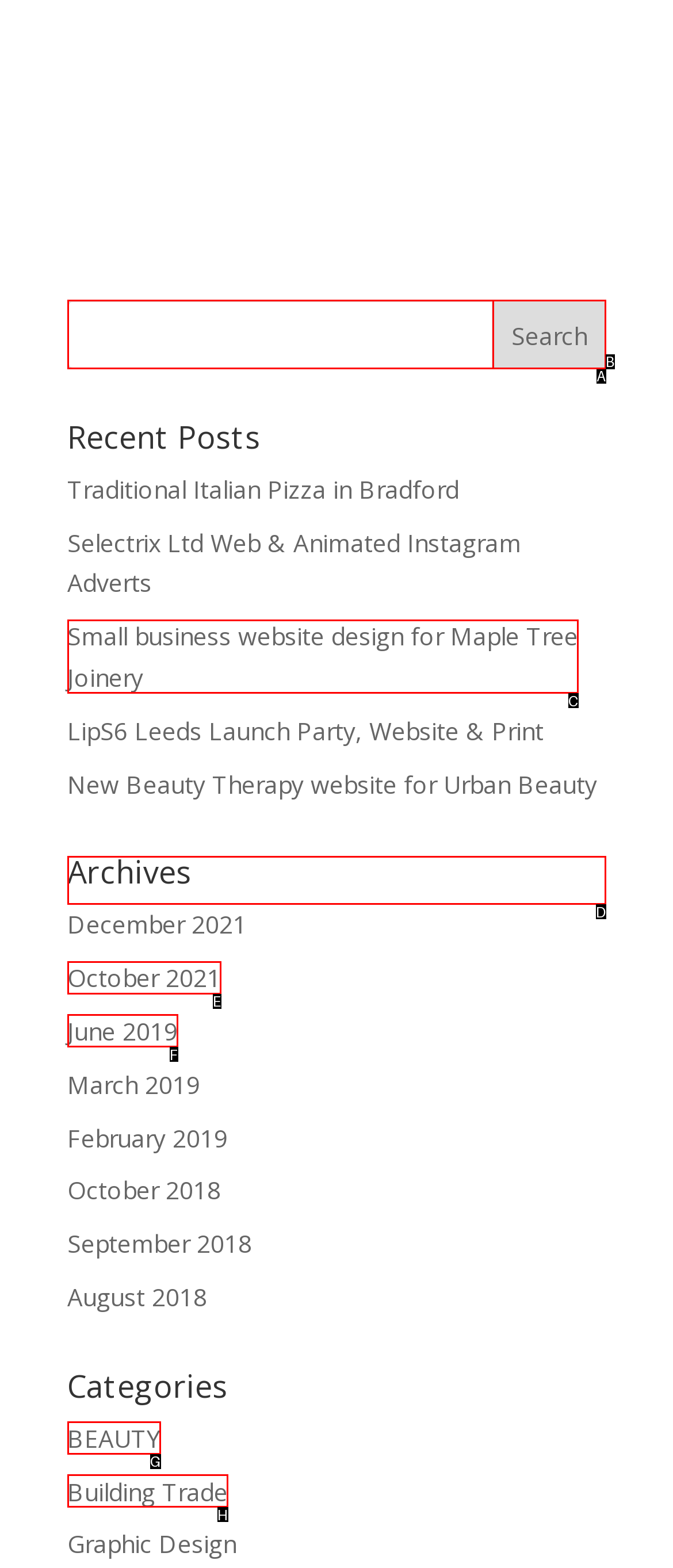Determine which element should be clicked for this task: browse Archives
Answer with the letter of the selected option.

D